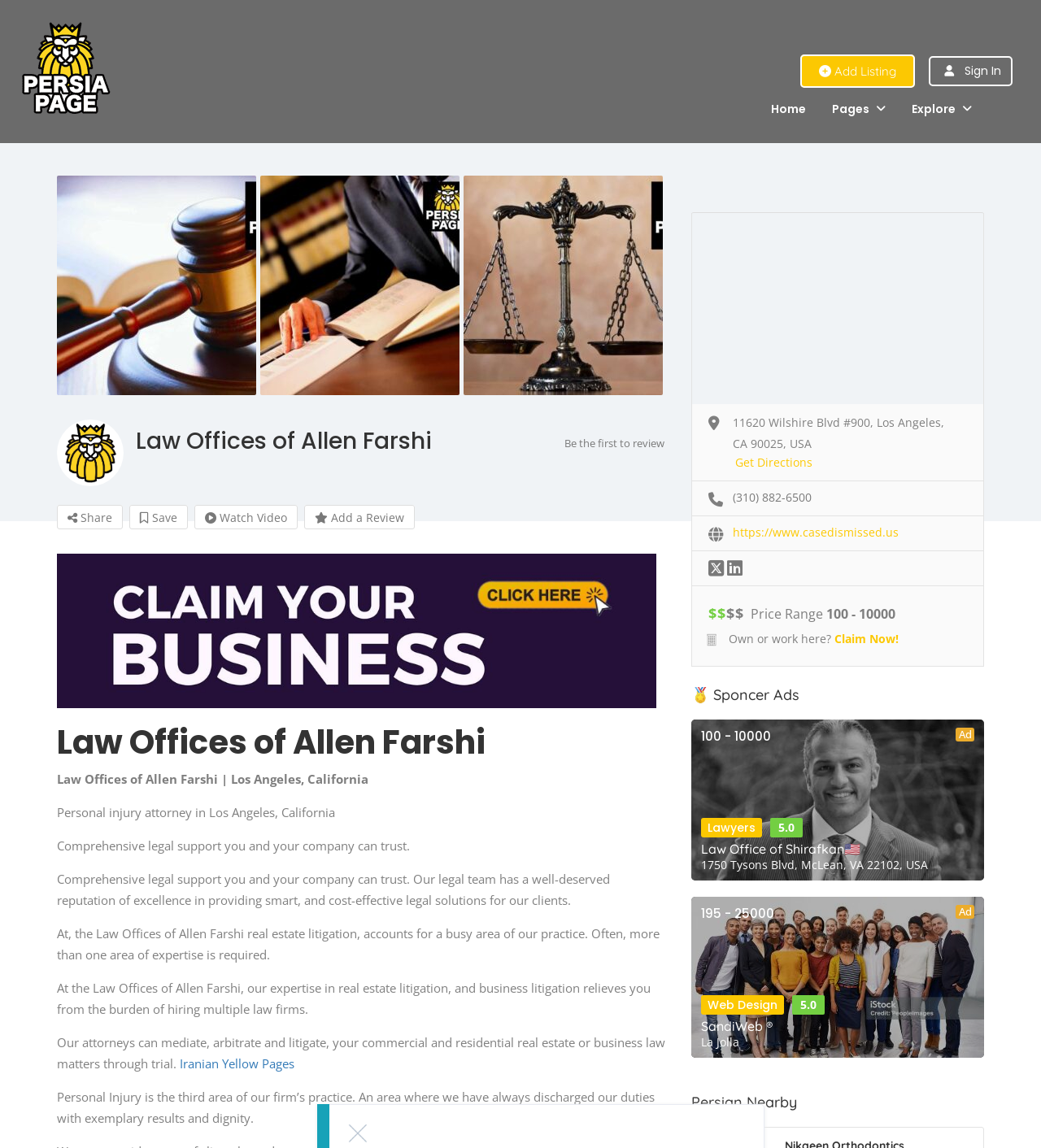Please identify the bounding box coordinates of the element I need to click to follow this instruction: "Click on the 'Share' link".

[0.055, 0.44, 0.118, 0.461]